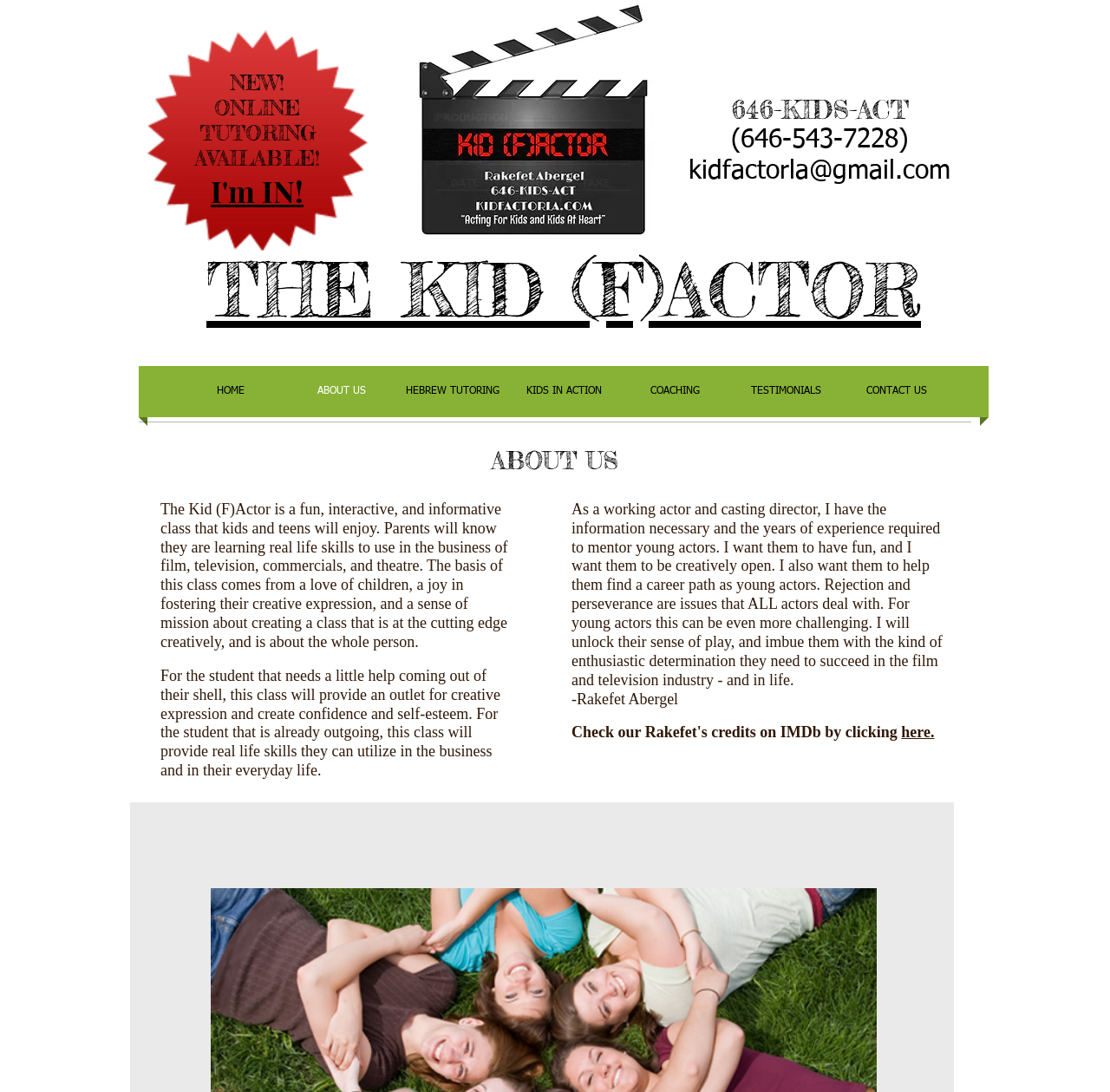Please specify the bounding box coordinates of the clickable region to carry out the following instruction: "Click the 'THE KID (F)ACTOR' link". The coordinates should be four float numbers between 0 and 1, in the format [left, top, right, bottom].

[0.186, 0.225, 0.83, 0.307]